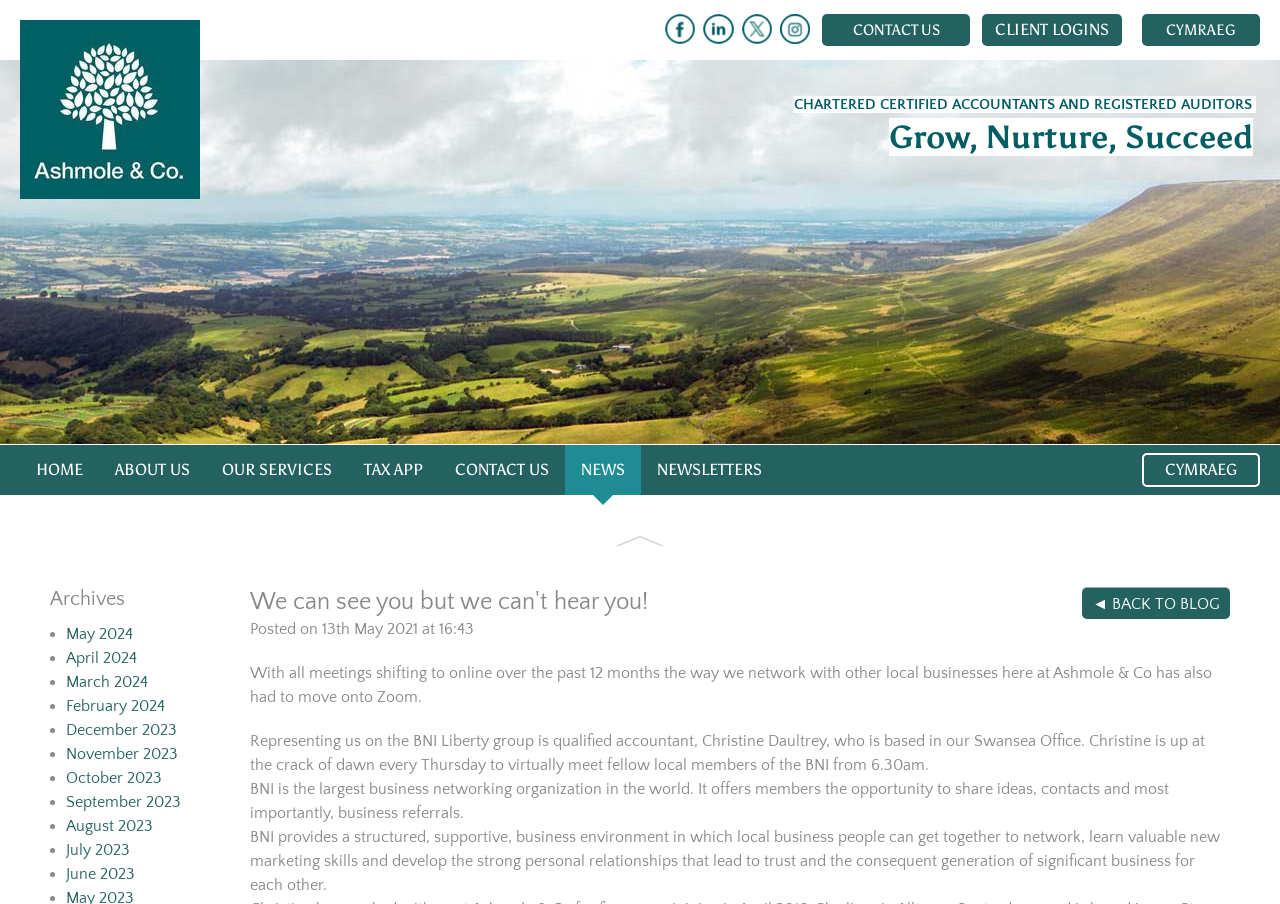Can you find the bounding box coordinates for the element that needs to be clicked to execute this instruction: "Click CLIENT LOGINS"? The coordinates should be given as four float numbers between 0 and 1, i.e., [left, top, right, bottom].

[0.767, 0.015, 0.877, 0.051]